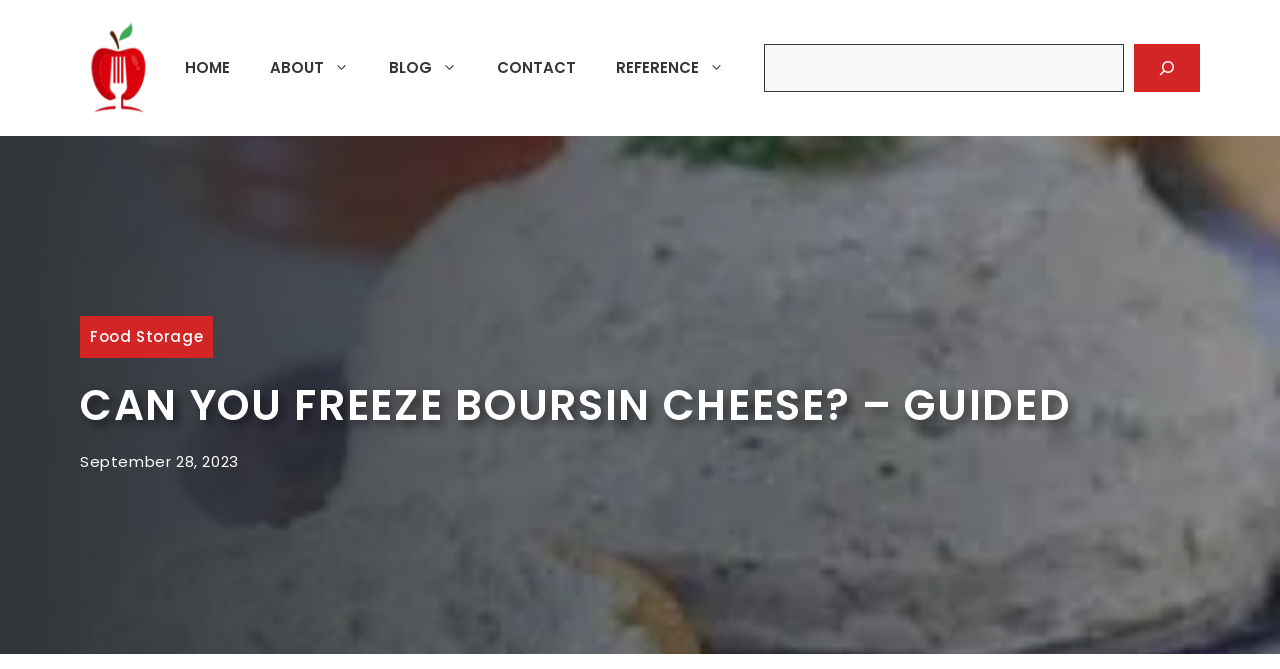What is the name of the website?
Observe the image and answer the question with a one-word or short phrase response.

thefoodqueries